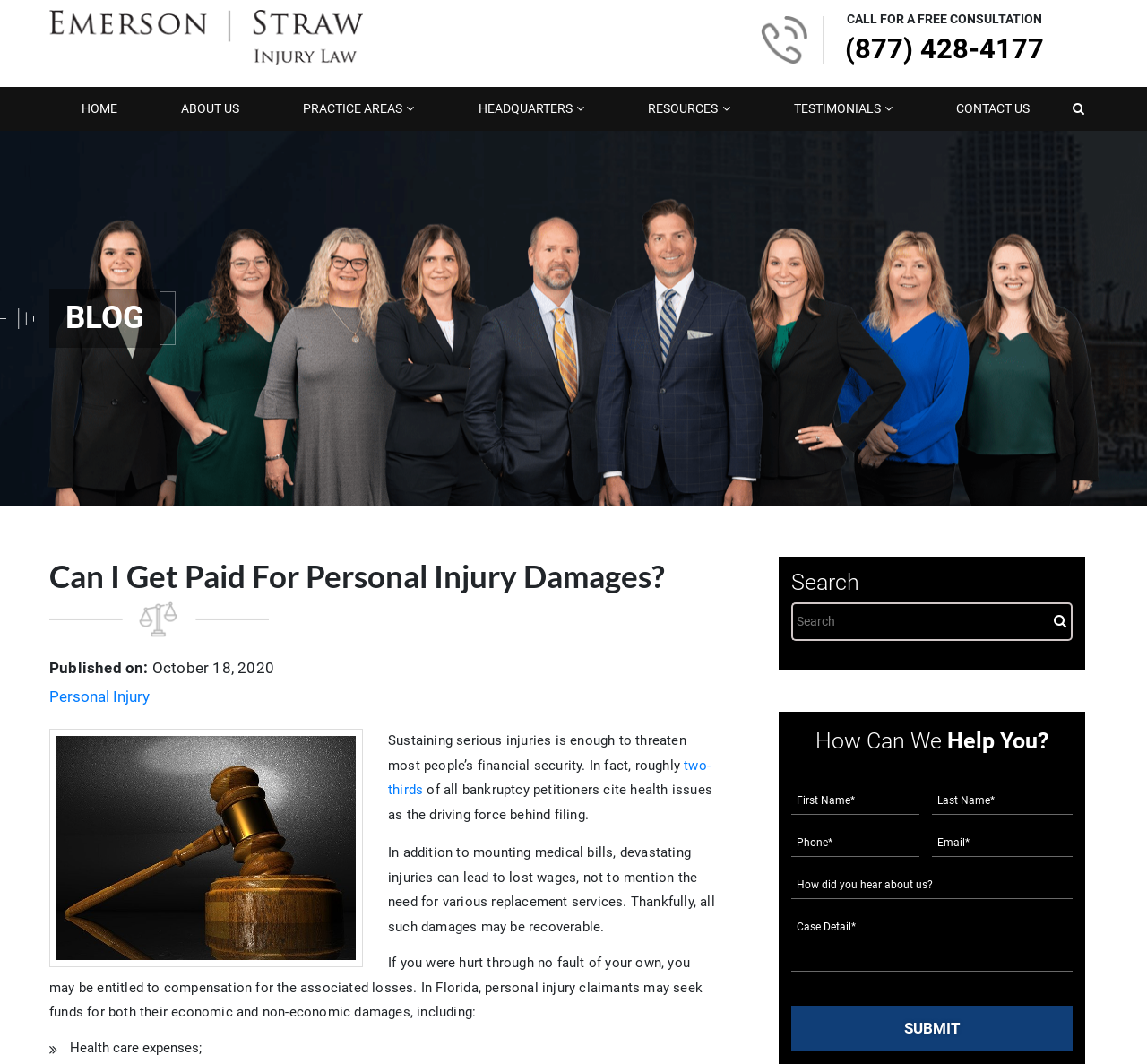Please determine the bounding box coordinates of the element to click in order to execute the following instruction: "Submit the form". The coordinates should be four float numbers between 0 and 1, specified as [left, top, right, bottom].

[0.69, 0.945, 0.935, 0.987]